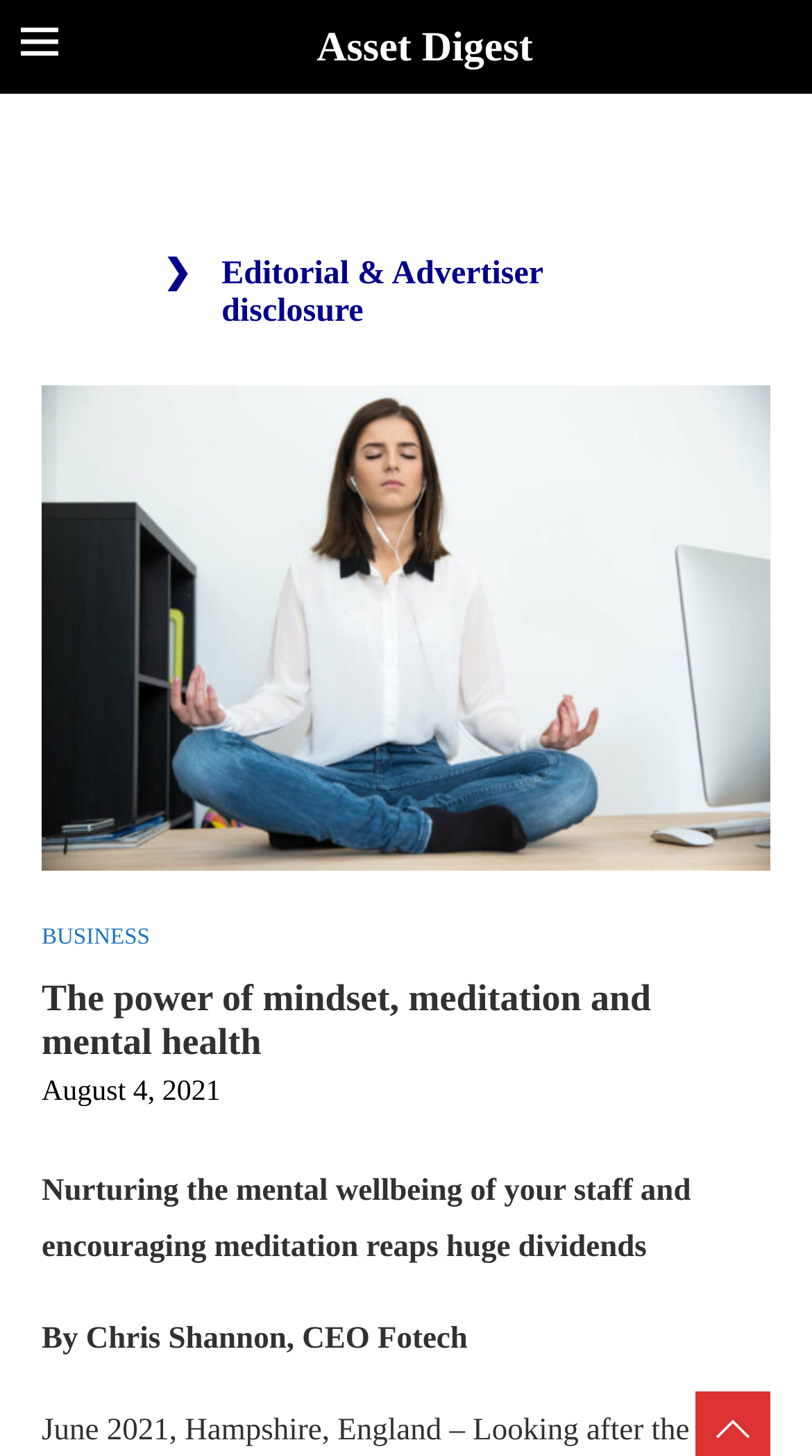What is the company of the author?
Please answer the question with as much detail as possible using the screenshot.

The company of the author is mentioned in the static text 'By Chris Shannon, CEO Fotech'.